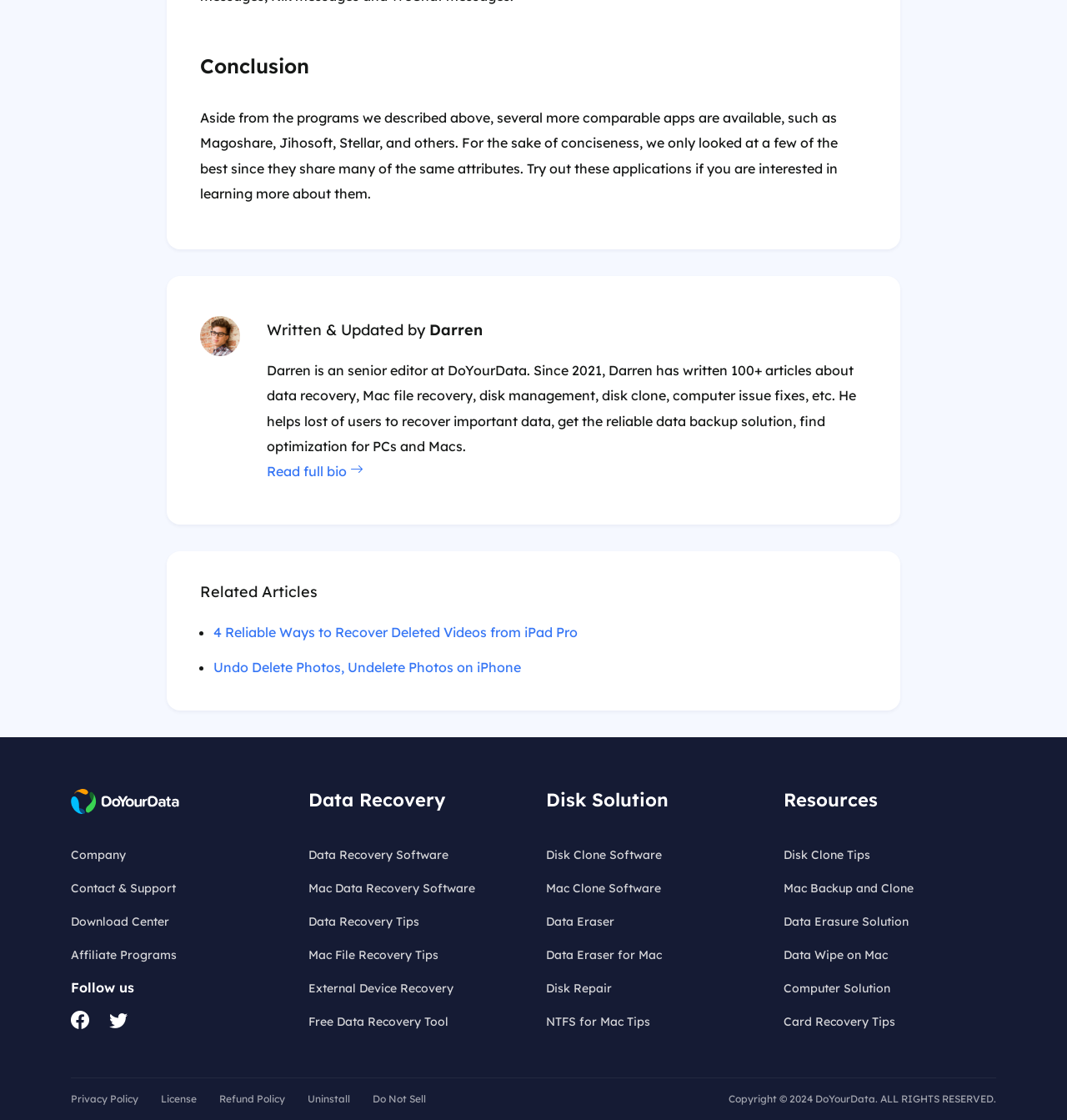What are the categories of solutions provided by the company?
Using the image, provide a detailed and thorough answer to the question.

The company provides solutions in three categories: Data Recovery, Disk Solution, and Computer Solution, which are listed in the footer section of the webpage.